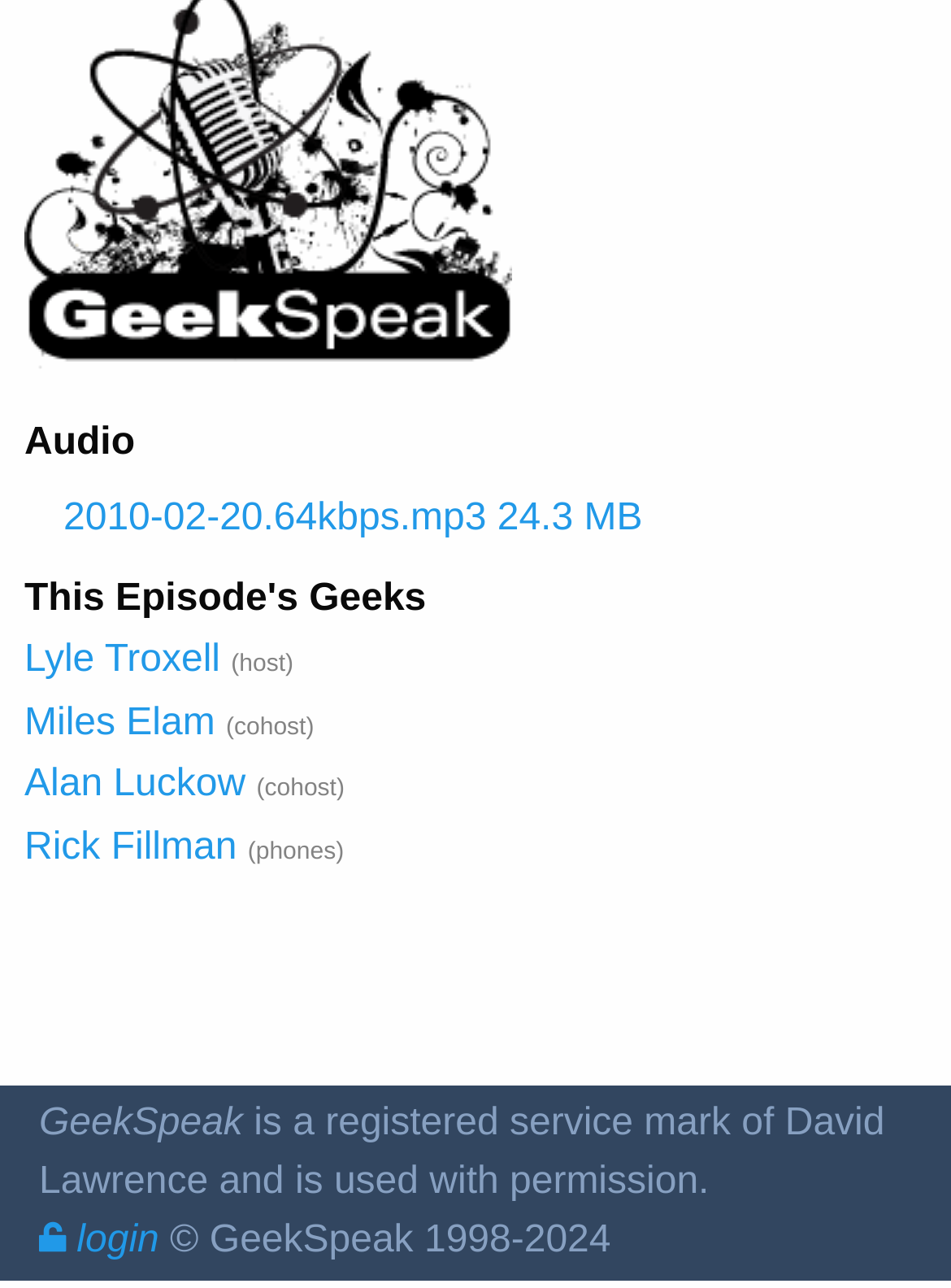Identify the bounding box of the UI component described as: "login".

[0.041, 0.95, 0.167, 0.983]